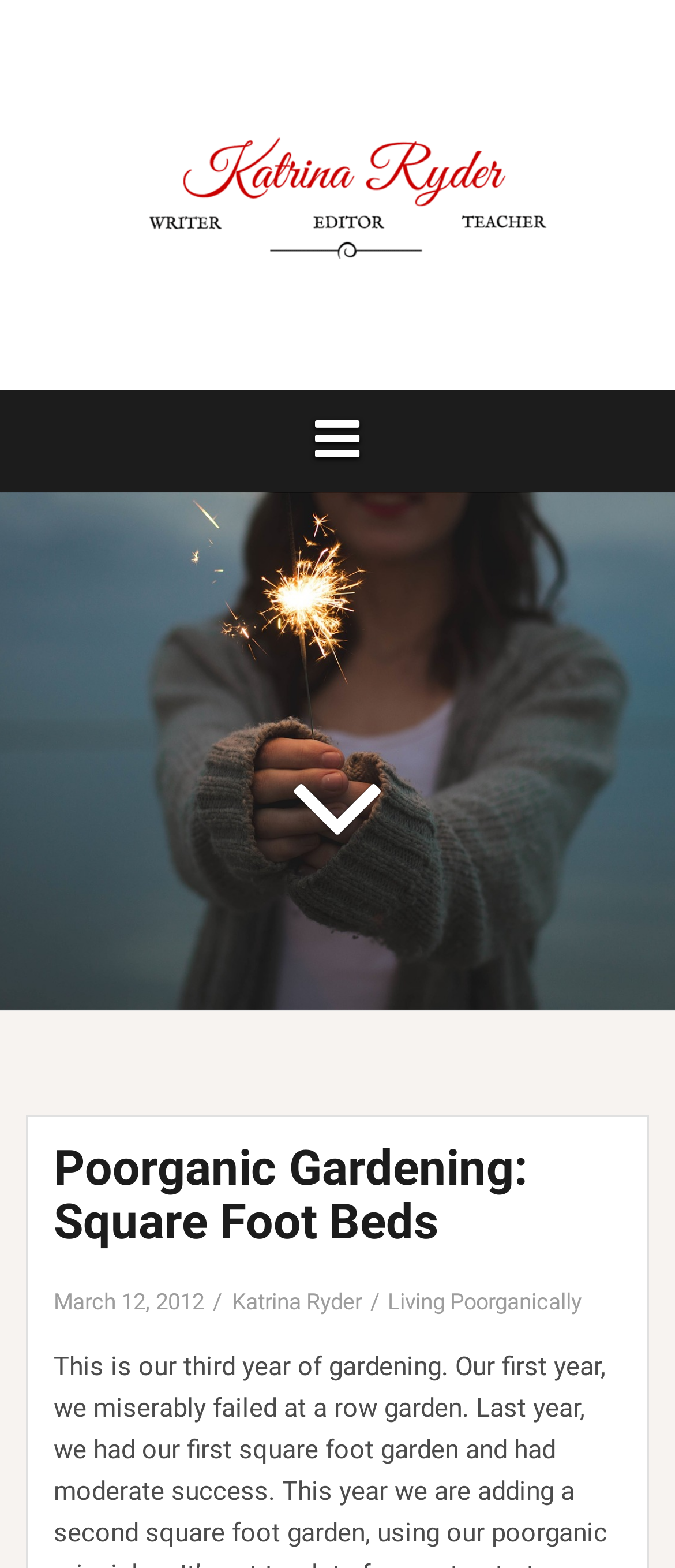Provide a brief response to the question using a single word or phrase: 
What is the name of the website or blog?

Poorganic Gardening